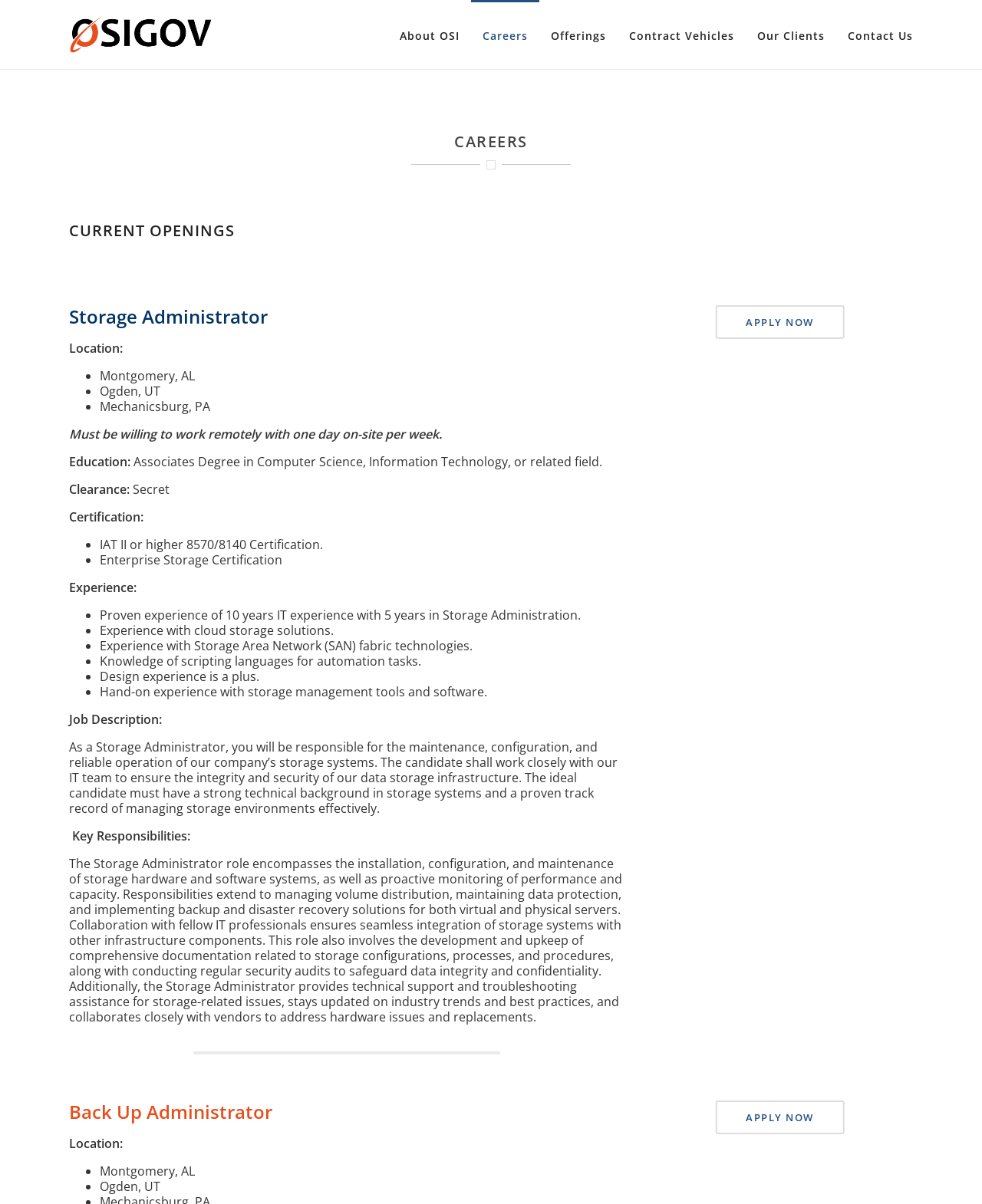Determine the bounding box coordinates for the UI element with the following description: "Offerings". The coordinates should be four float numbers between 0 and 1, represented as [left, top, right, bottom].

[0.561, 0.024, 0.617, 0.036]